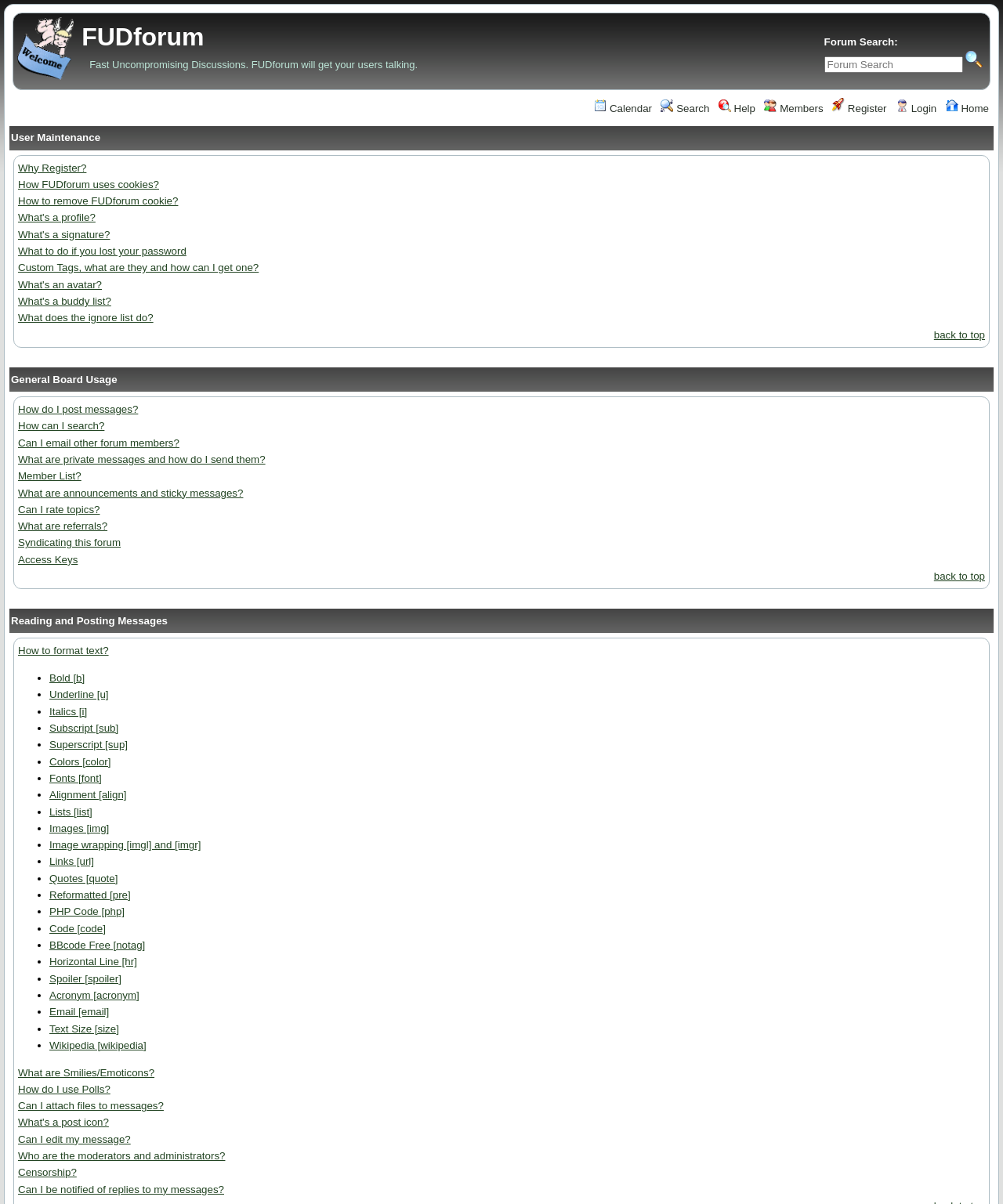Kindly respond to the following question with a single word or a brief phrase: 
What is the difference between a 'sticky message' and a 'normal message'?

Sticky messages are announcements